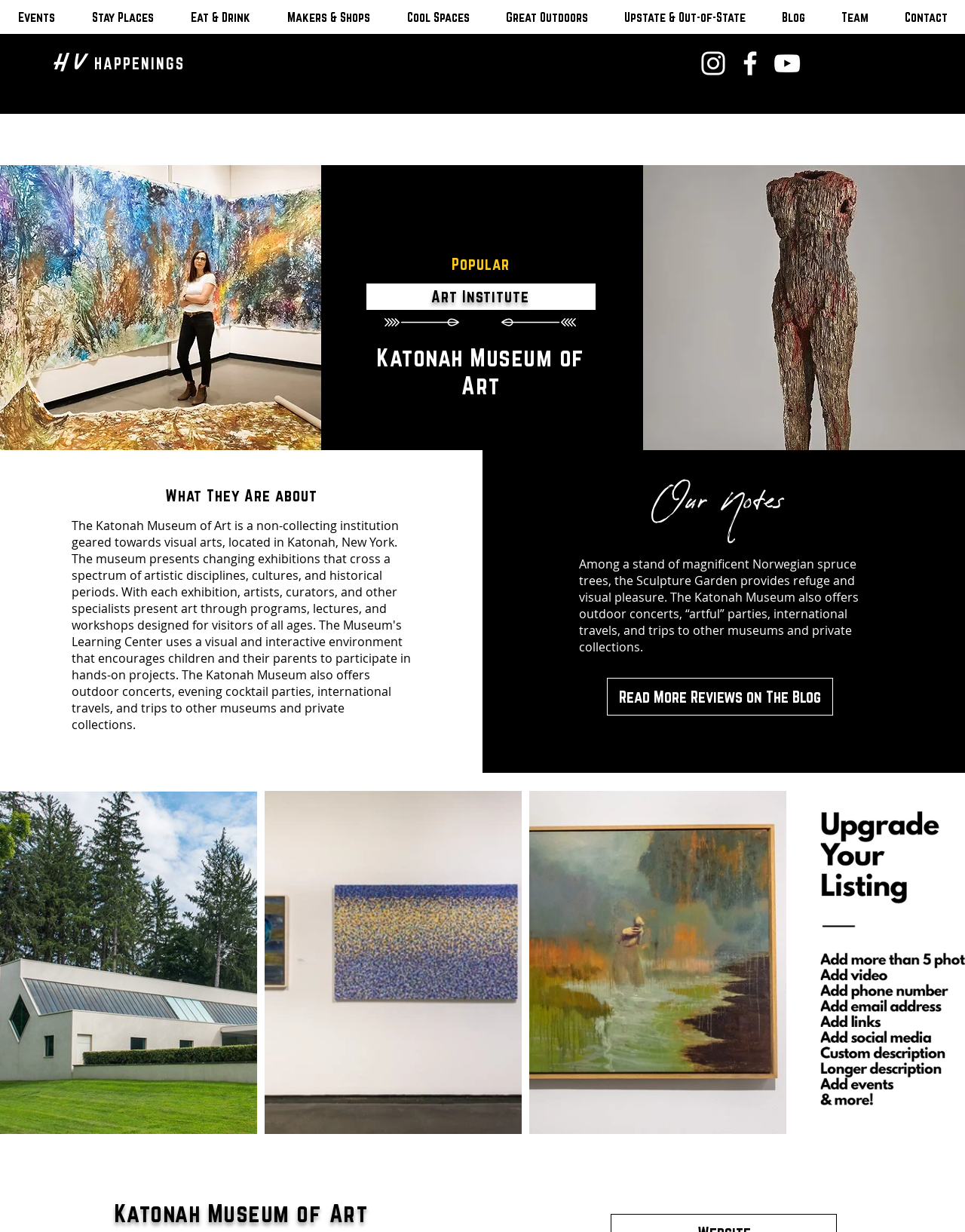What is the Sculpture Garden used for?
Offer a detailed and exhaustive answer to the question.

According to the webpage, the Sculpture Garden provides refuge and visual pleasure, suggesting that it is a peaceful outdoor space that offers a visually appealing experience.